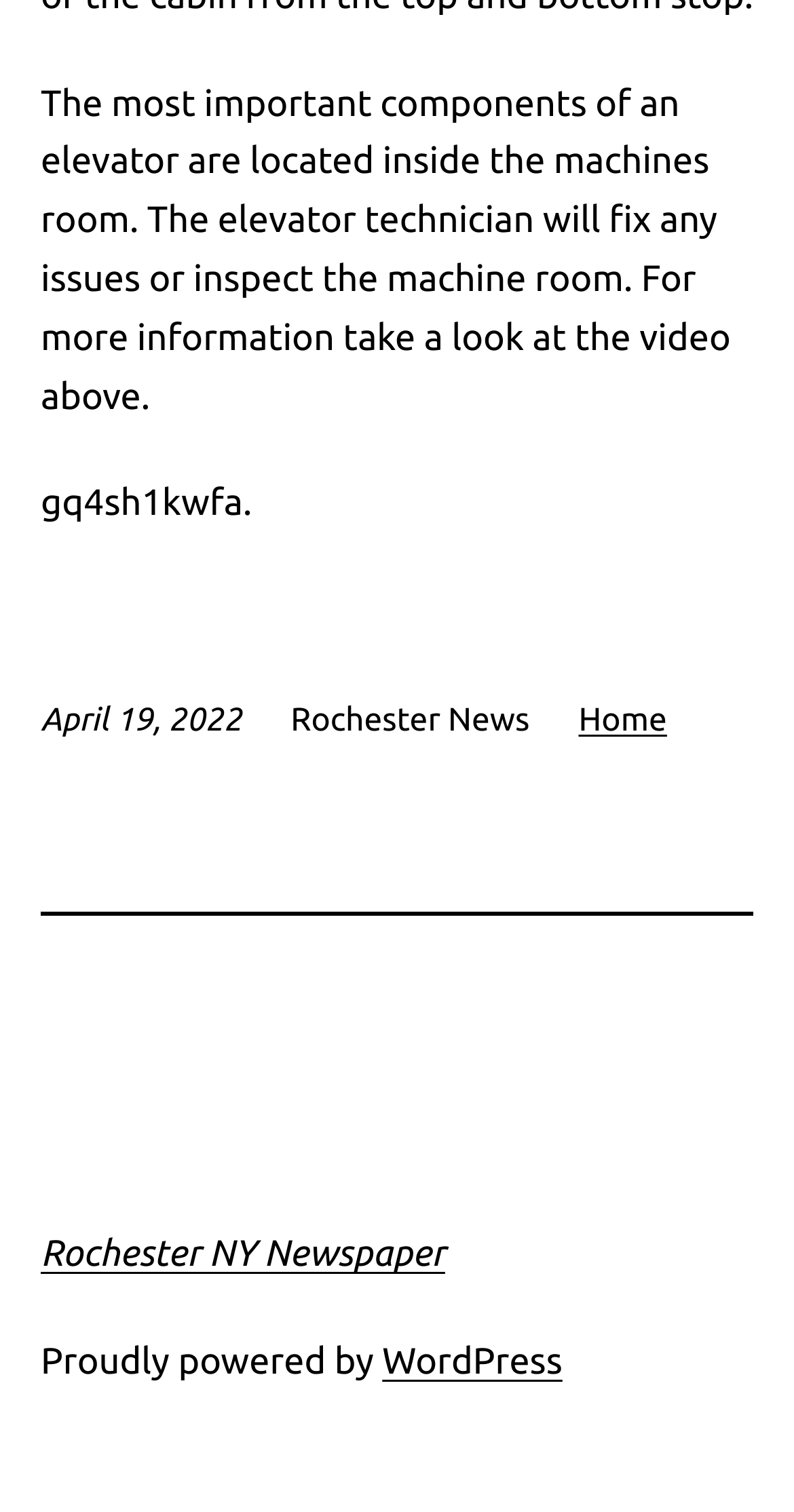Observe the image and answer the following question in detail: What is the purpose of the video above?

The purpose of the video above can be inferred from the first static text element, which mentions 'For more information take a look at the video above.' This suggests that the video is intended to provide additional information about the topic discussed in the article.